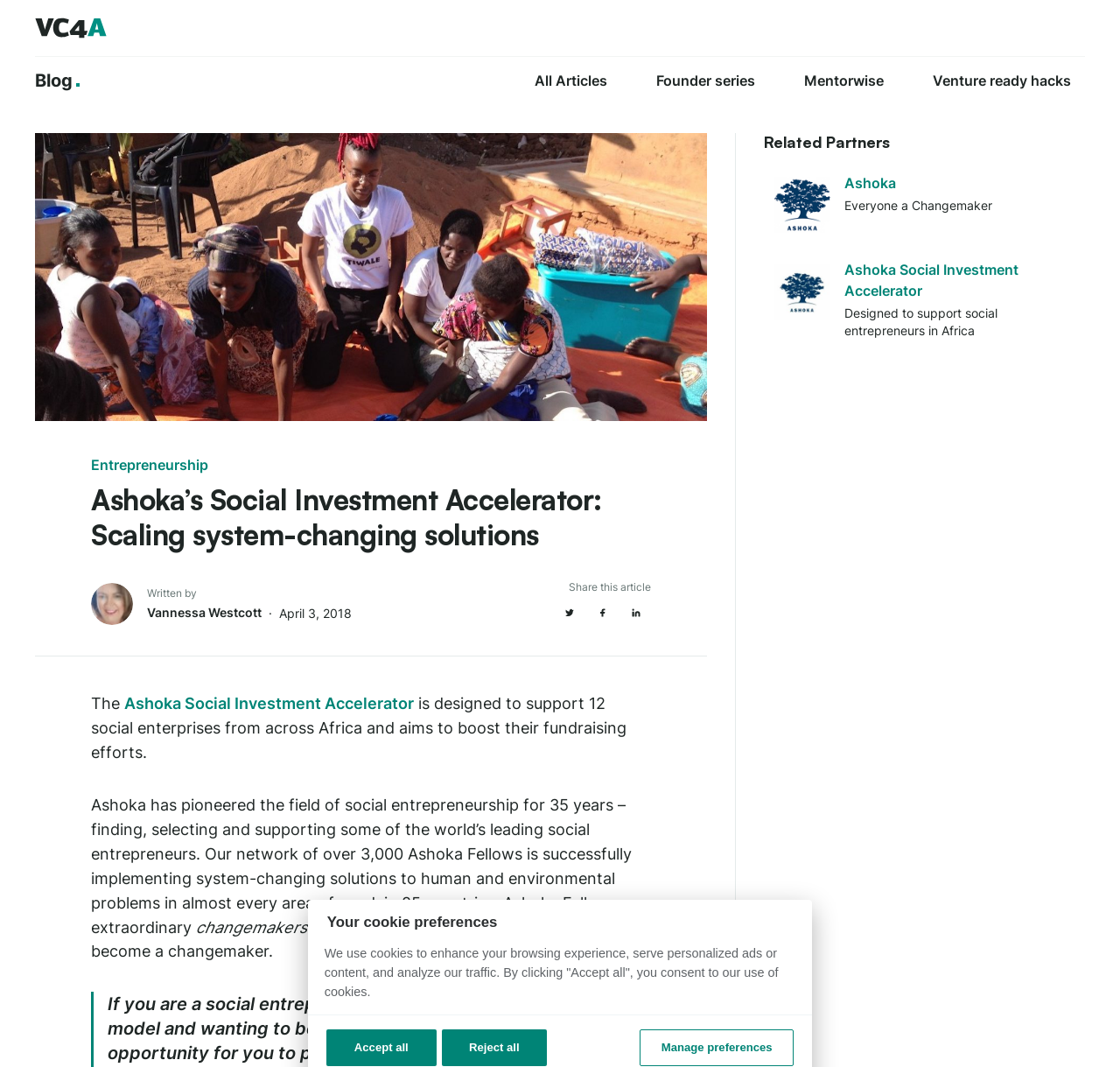Please determine the bounding box coordinates for the element that should be clicked to follow these instructions: "Read the blog".

[0.031, 0.066, 0.071, 0.085]